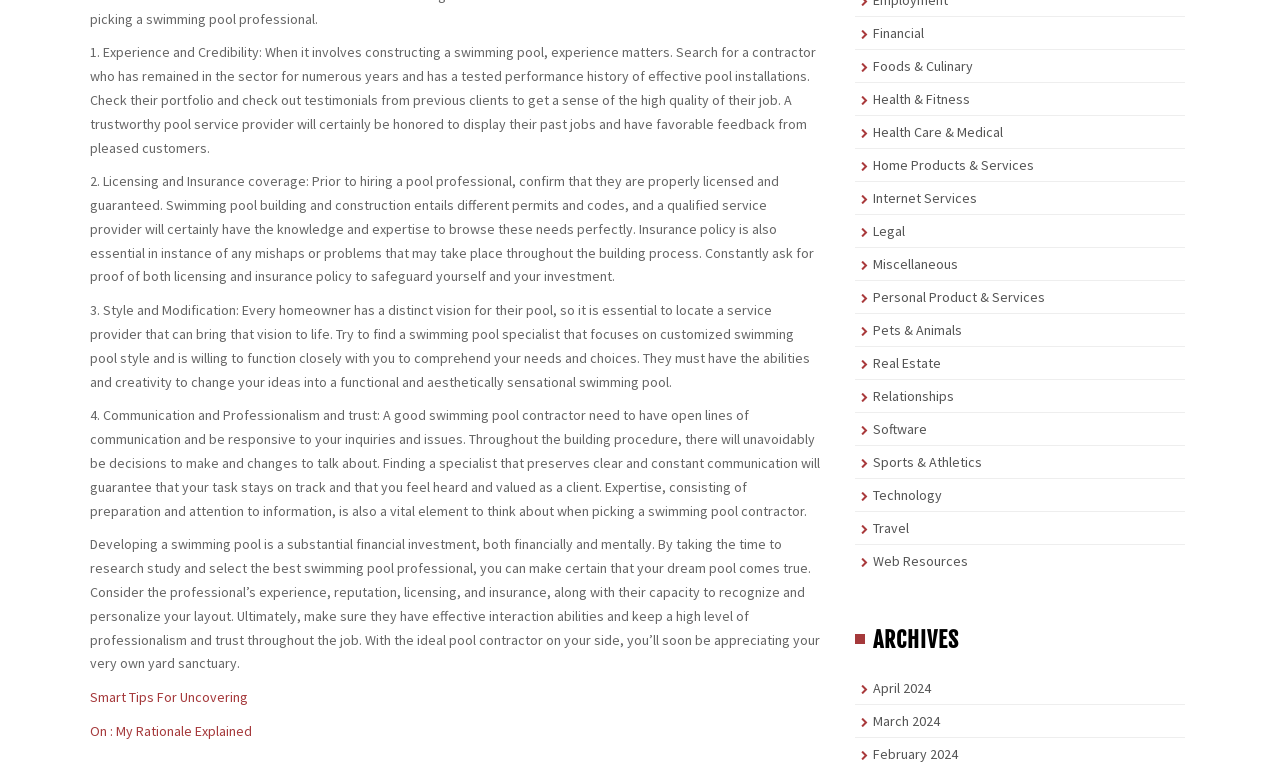Determine the bounding box for the described UI element: "Health Care & Medical".

[0.682, 0.16, 0.784, 0.184]